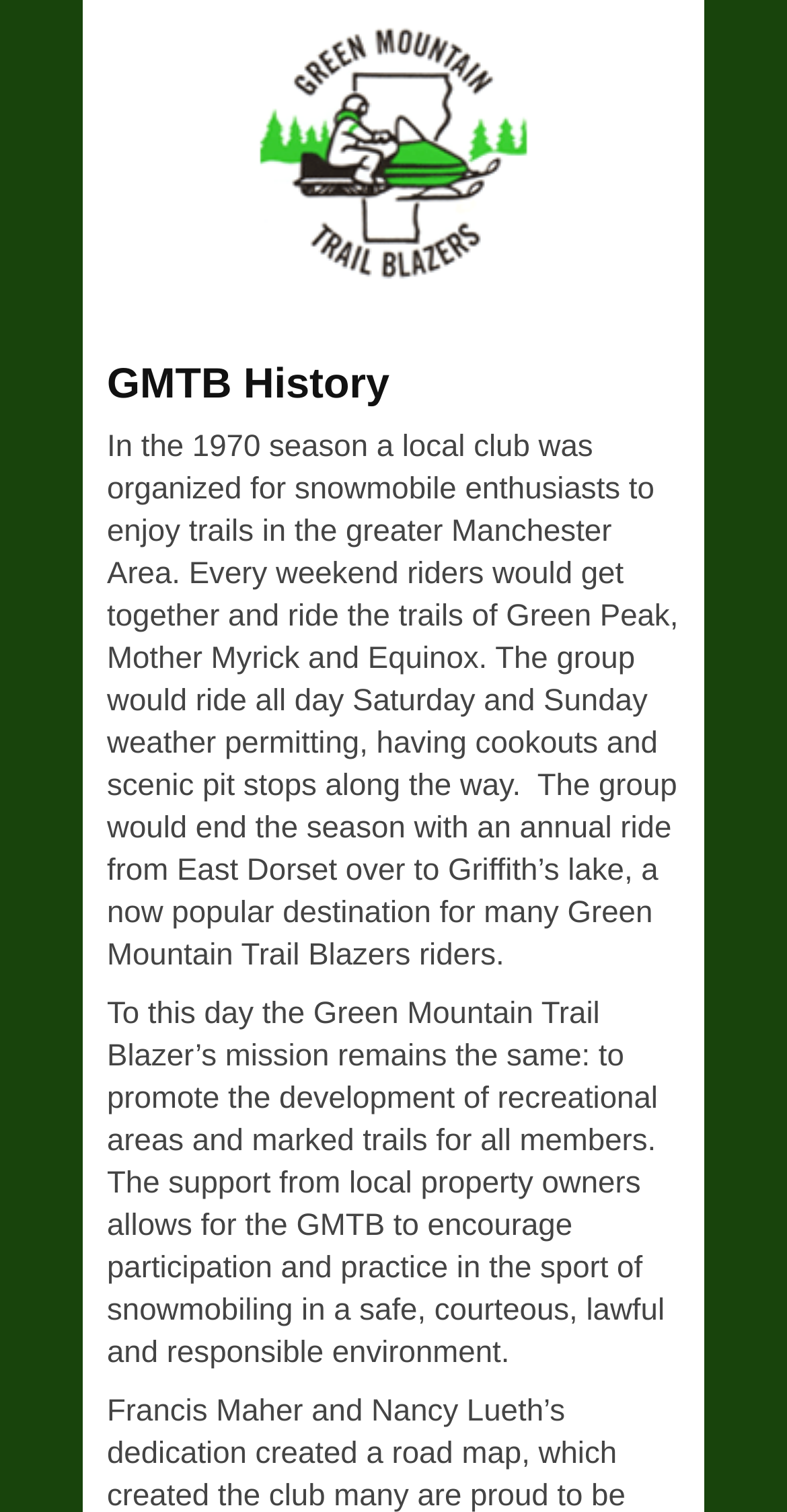What is the name of the local club organized in 1970?
Based on the image content, provide your answer in one word or a short phrase.

Green Mountain Trail Blazers